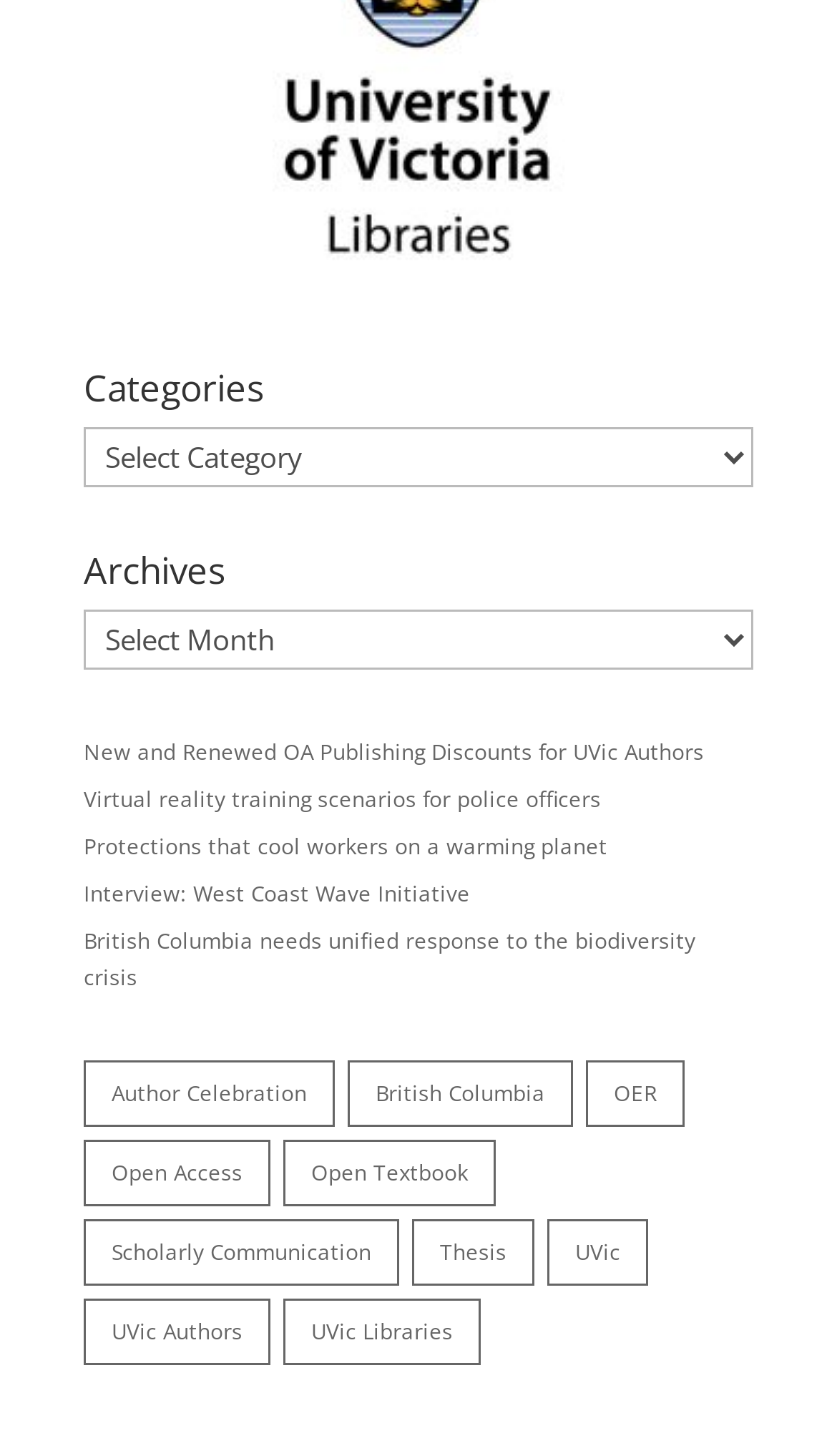What is the topic of the first link?
Provide a short answer using one word or a brief phrase based on the image.

OA Publishing Discounts